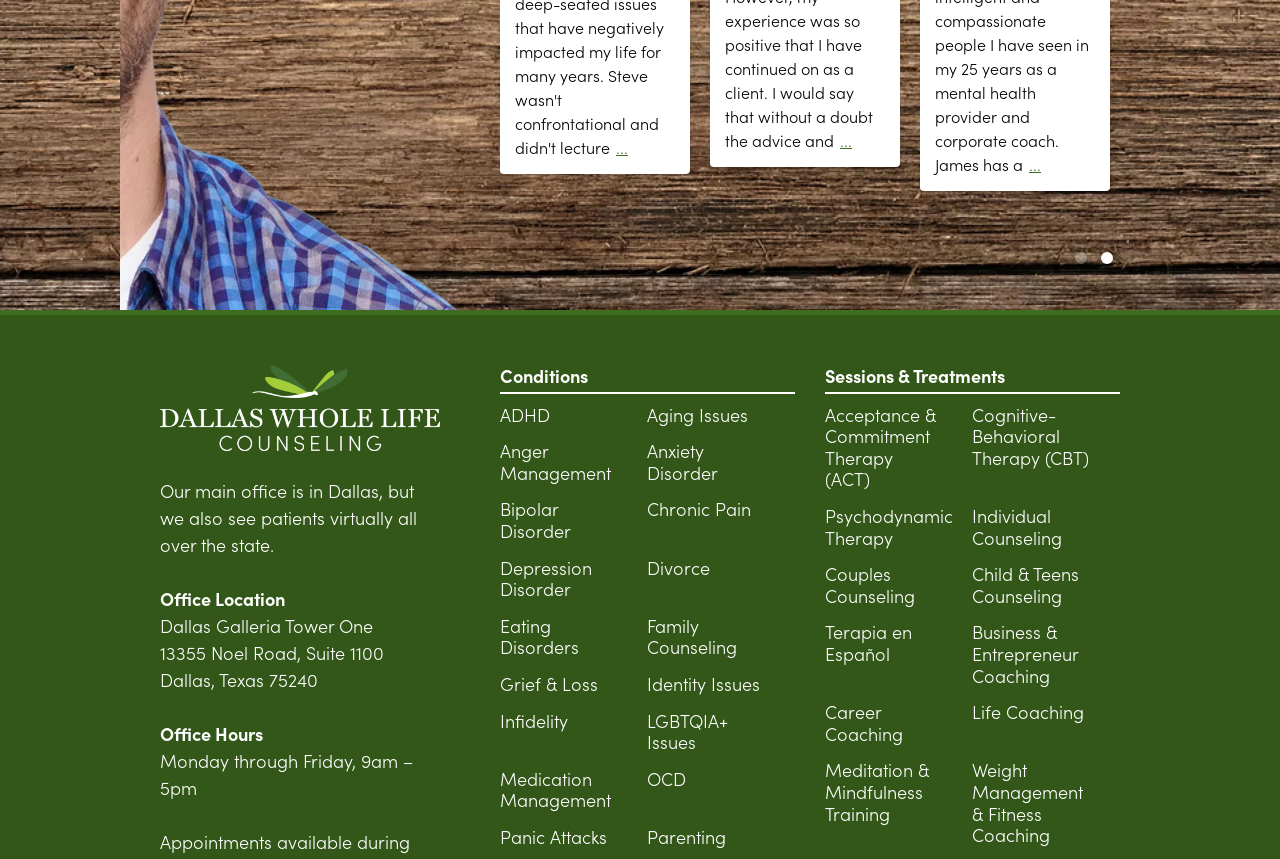How many links are there in the top row?
Use the screenshot to answer the question with a single word or phrase.

6